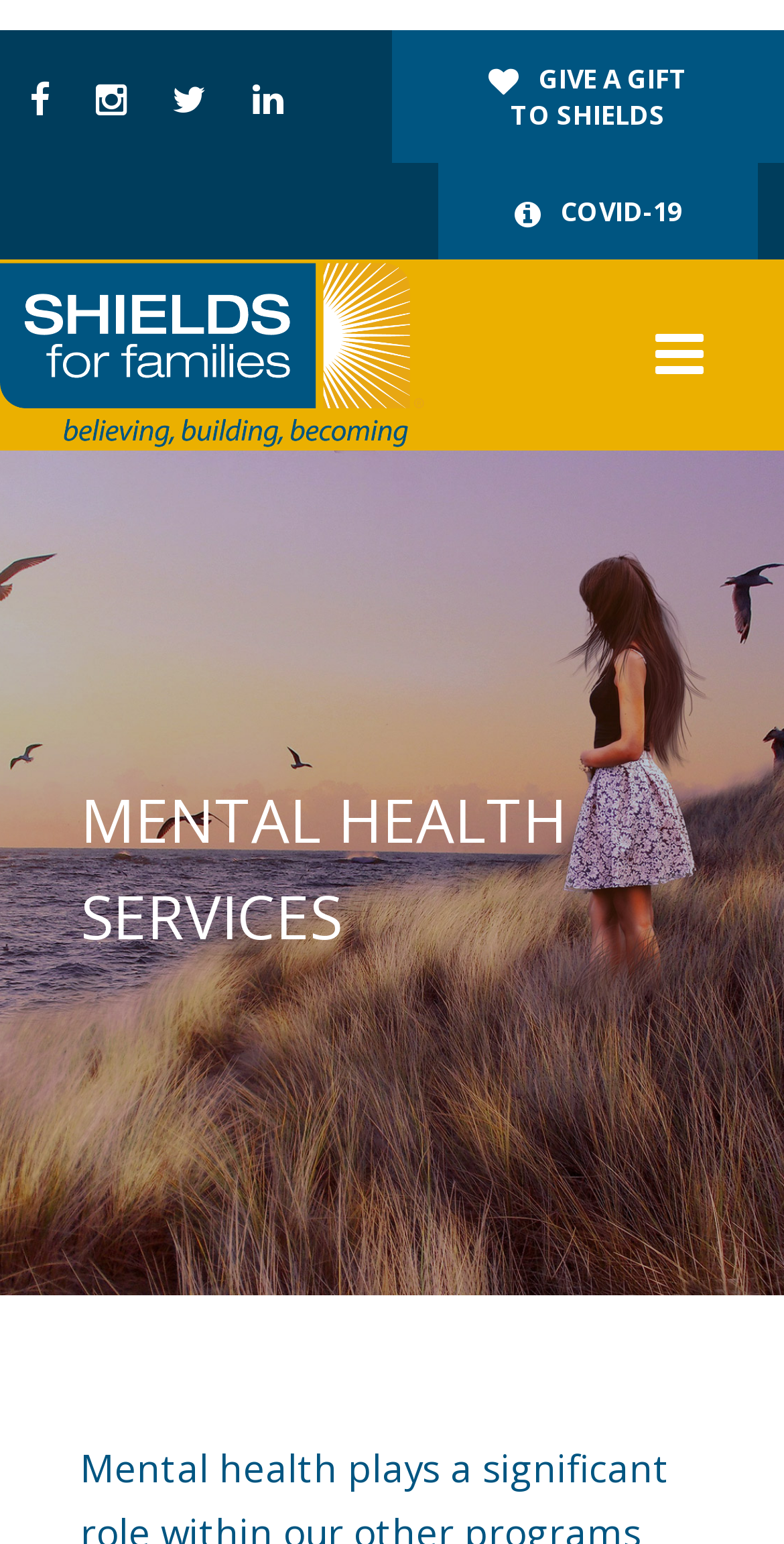What is the purpose of the text box on the page?
Please answer using one word or phrase, based on the screenshot.

Search